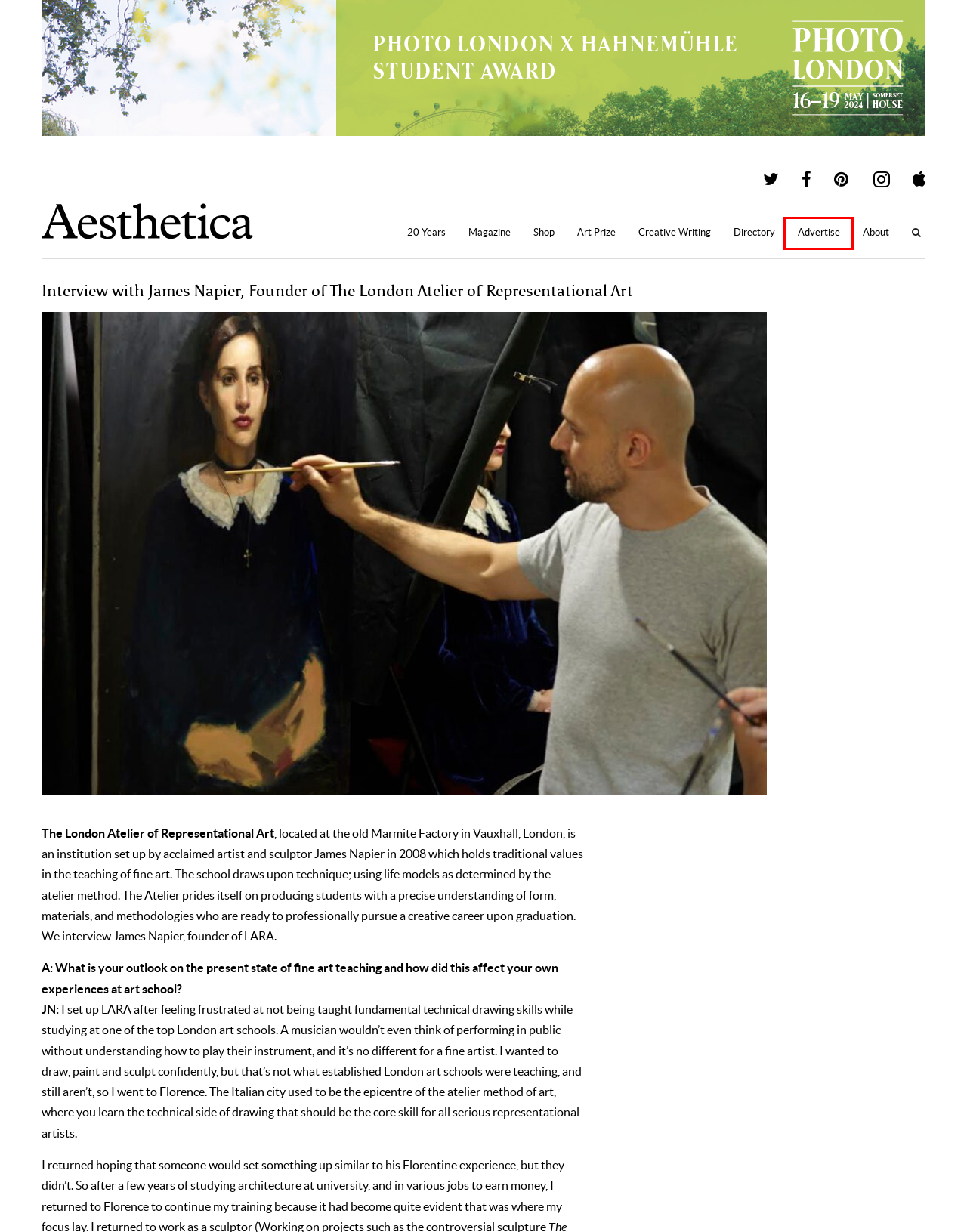Please examine the screenshot provided, which contains a red bounding box around a UI element. Select the webpage description that most accurately describes the new page displayed after clicking the highlighted element. Here are the candidates:
A. Aesthetica Magazine - Magazine
B. Aesthetica Magazine
C. Aesthetica Magazine - Creative Writing Award
D. Aesthetica Magazine - Aesthetica Art Prize
E. Aesthetica Magazine - Advertise
F. Aesthetica Magazine - About
G. Aesthetica Magazine - Directory
H. Aesthetica Magazine - 20 Years

E